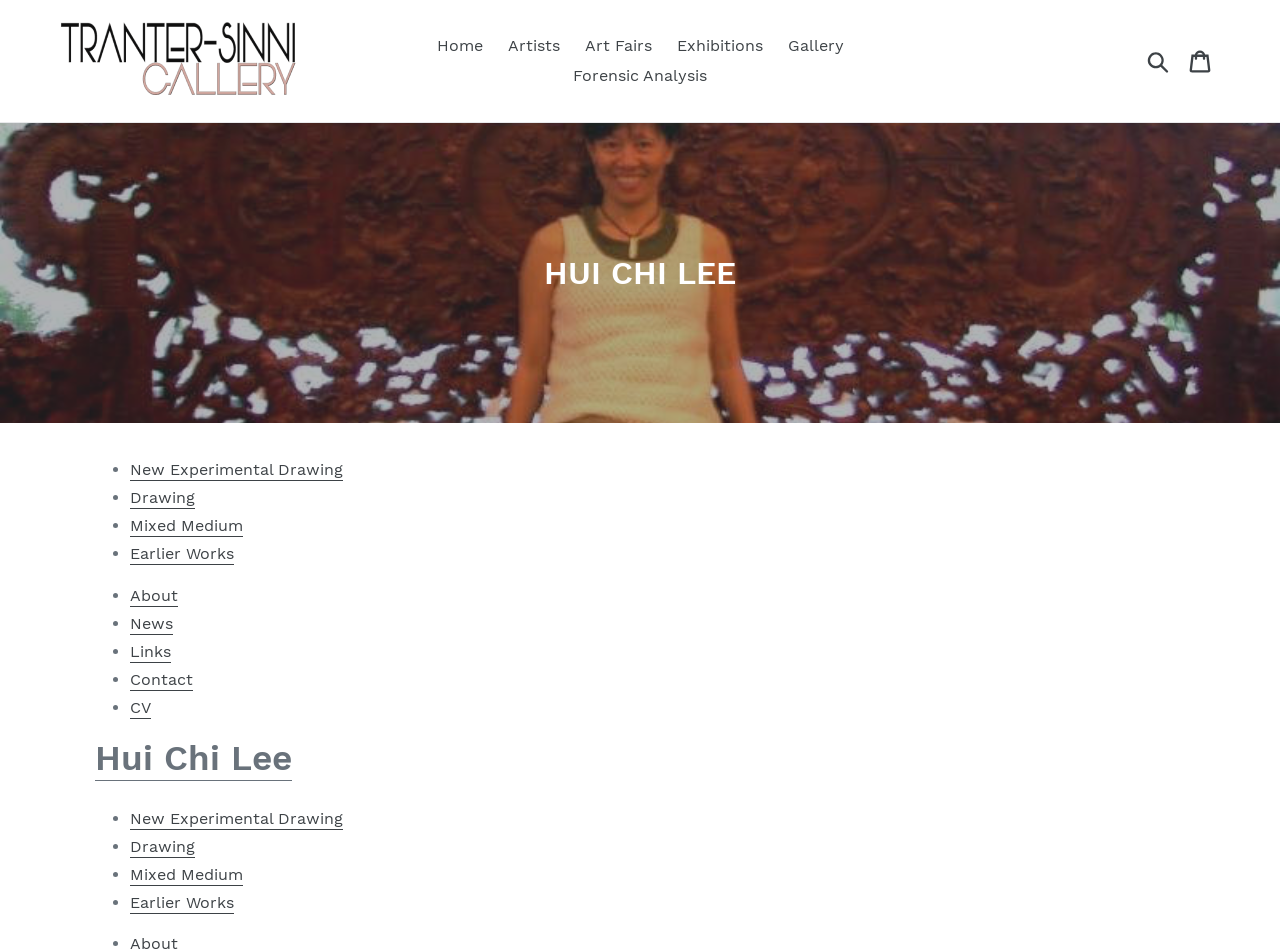Answer the question with a single word or phrase: 
What is the name of the gallery?

Tranter-Sinni Gallery